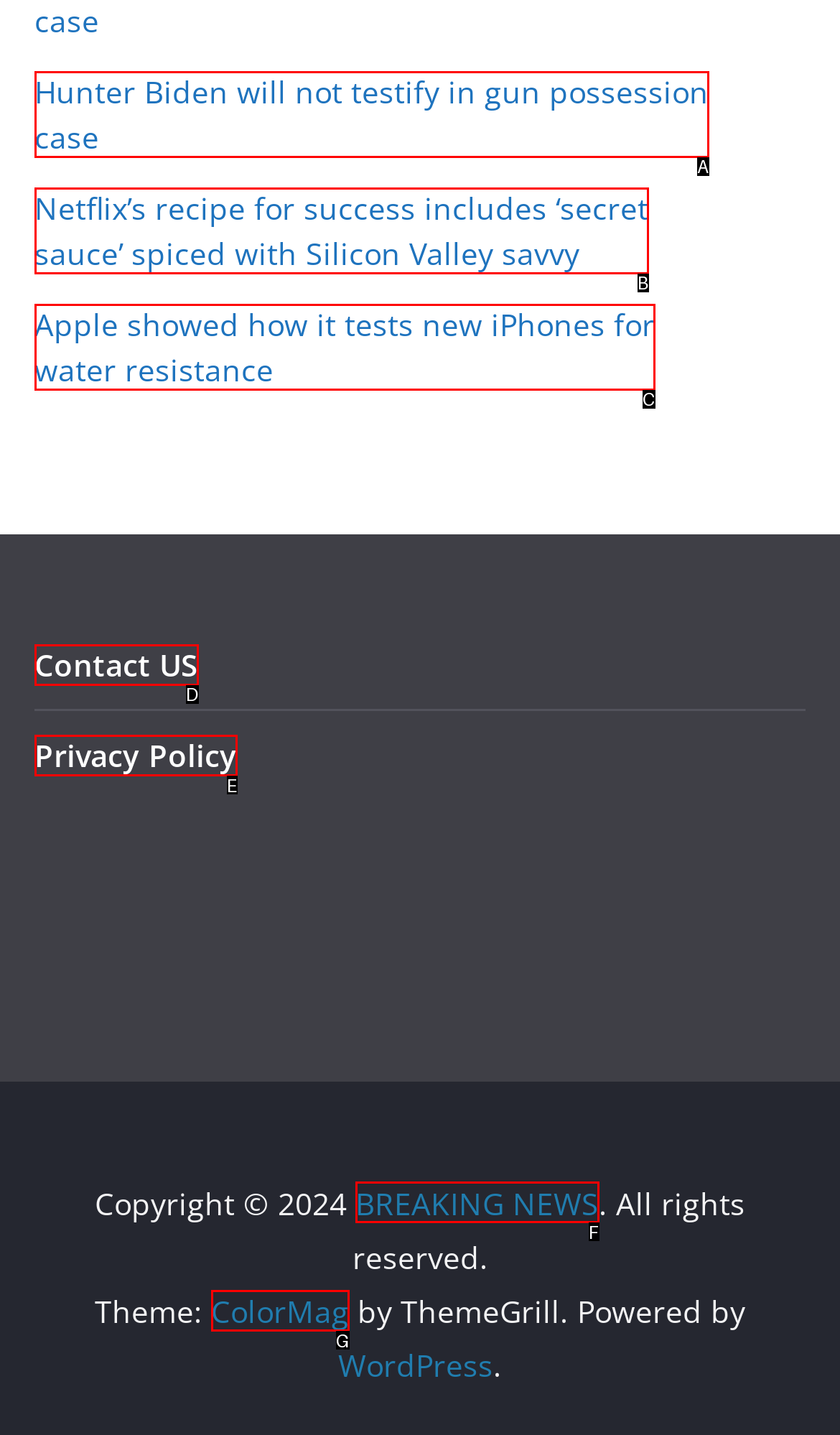Identify the letter of the UI element that corresponds to: Secondary Menu
Respond with the letter of the option directly.

None